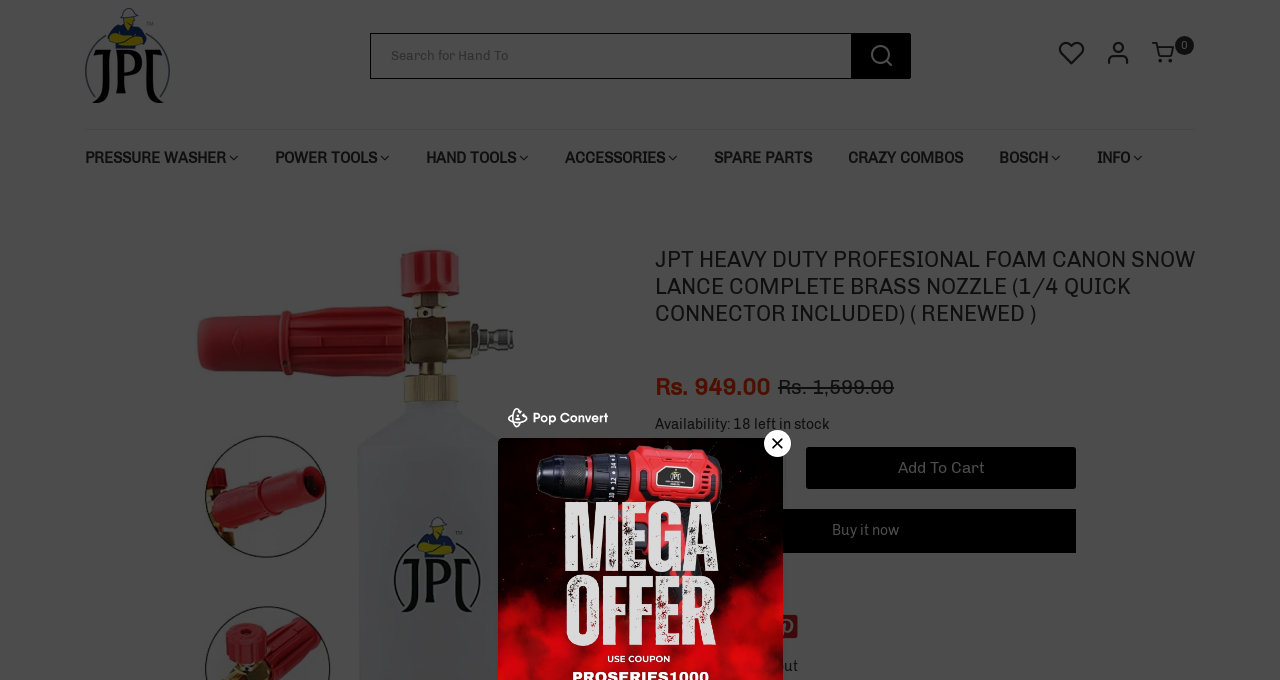How many items are left in stock?
Please provide a single word or phrase in response based on the screenshot.

18